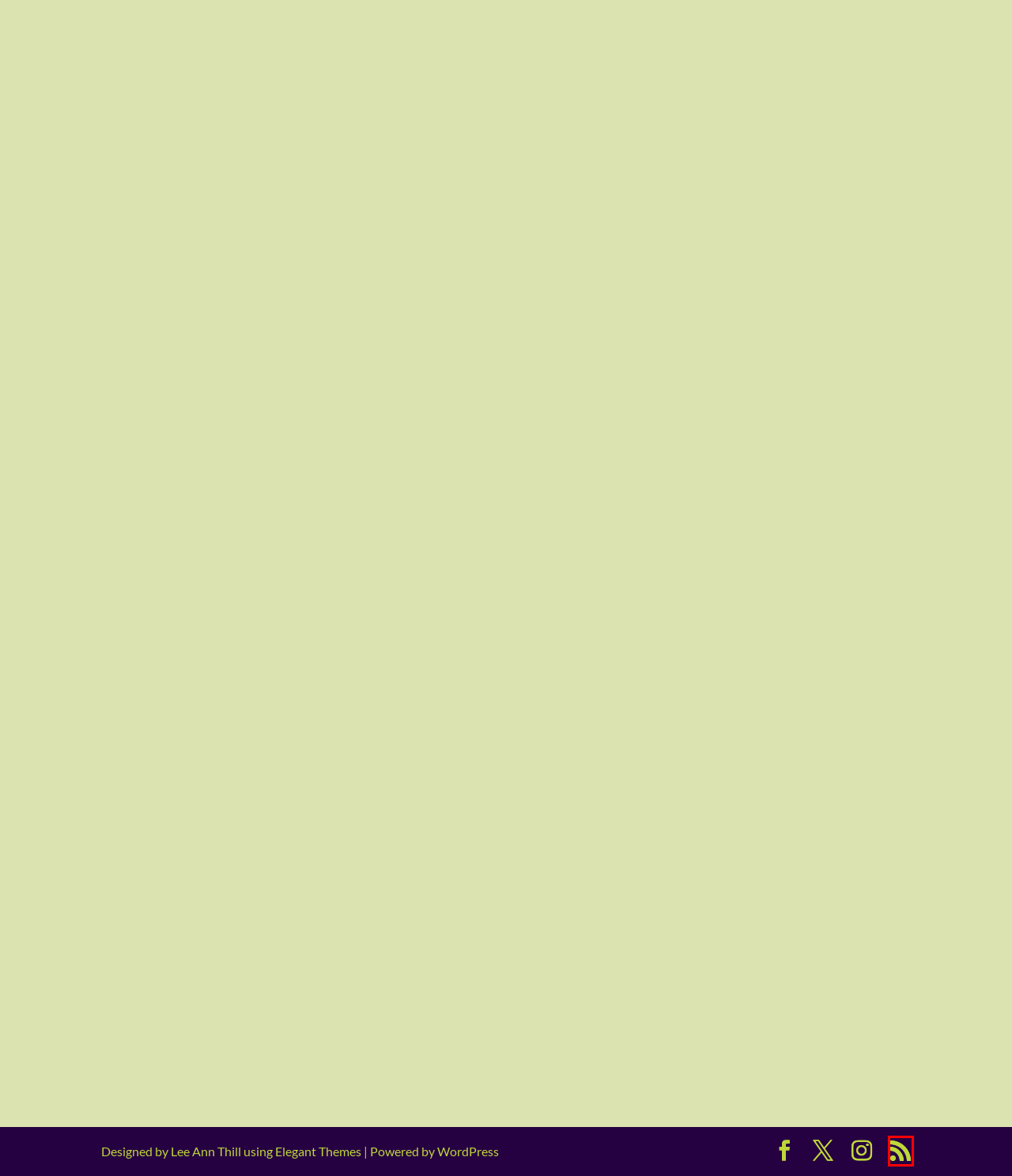You have a screenshot of a webpage with a red rectangle bounding box around an element. Identify the best matching webpage description for the new page that appears after clicking the element in the bounding box. The descriptions are:
A. Art Therapy in Gibbsboro, NJ | Prism Art Therapy
B. Contact - Prism Art Therapy
C. Information about Prism Art Therapy
D. What is Art Therapy and How Does it Work? - Prism Art Therapy
E. About Lee Ann - Prism Art Therapy
F. Blog - Prism Art Therapy
G. Prism Art Therapy
H. Benefits of Art Therapy When You're Not "Good" at Art - Prism Art Therapy

G